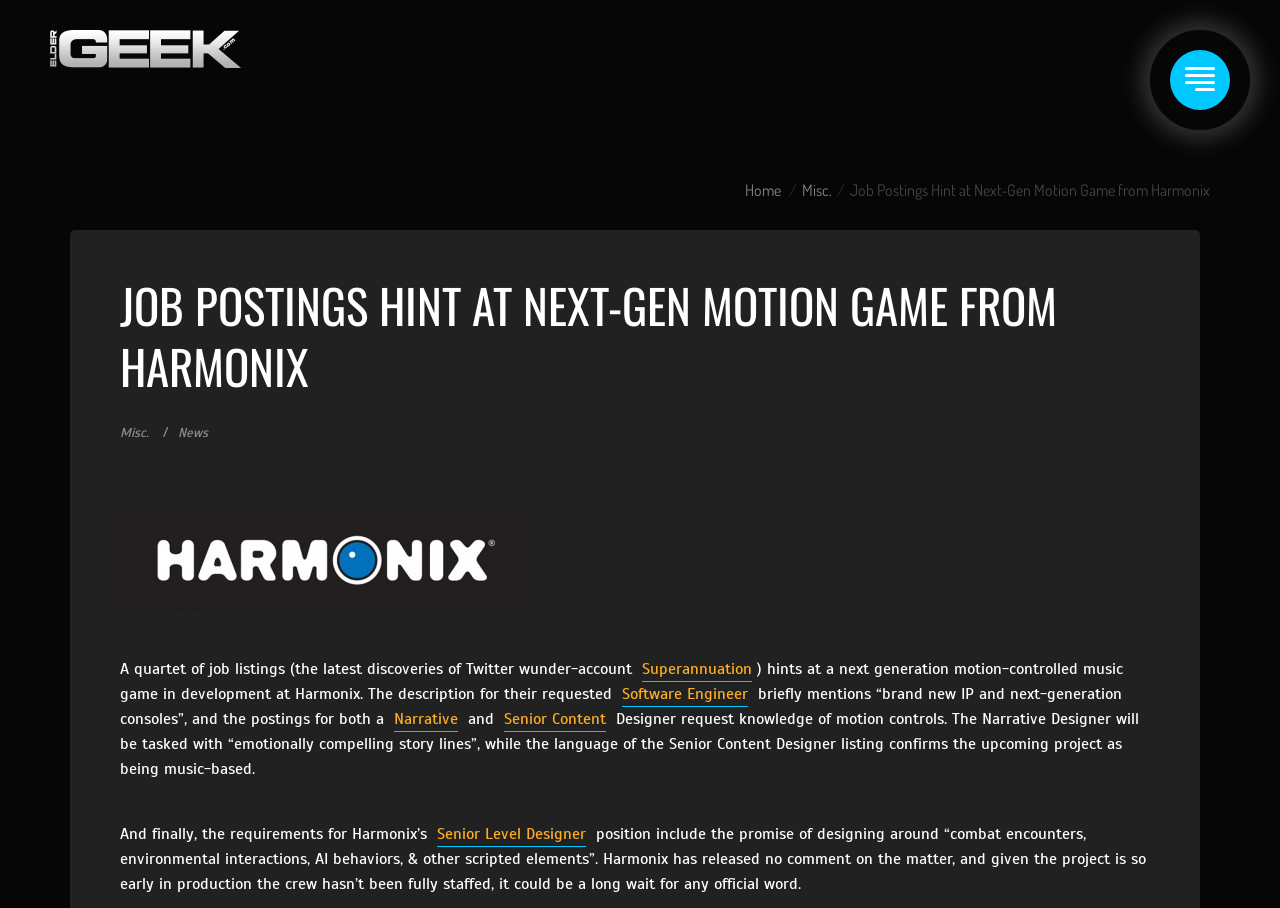Provide the bounding box coordinates of the section that needs to be clicked to accomplish the following instruction: "learn about Software Engineer job."

[0.486, 0.751, 0.584, 0.779]